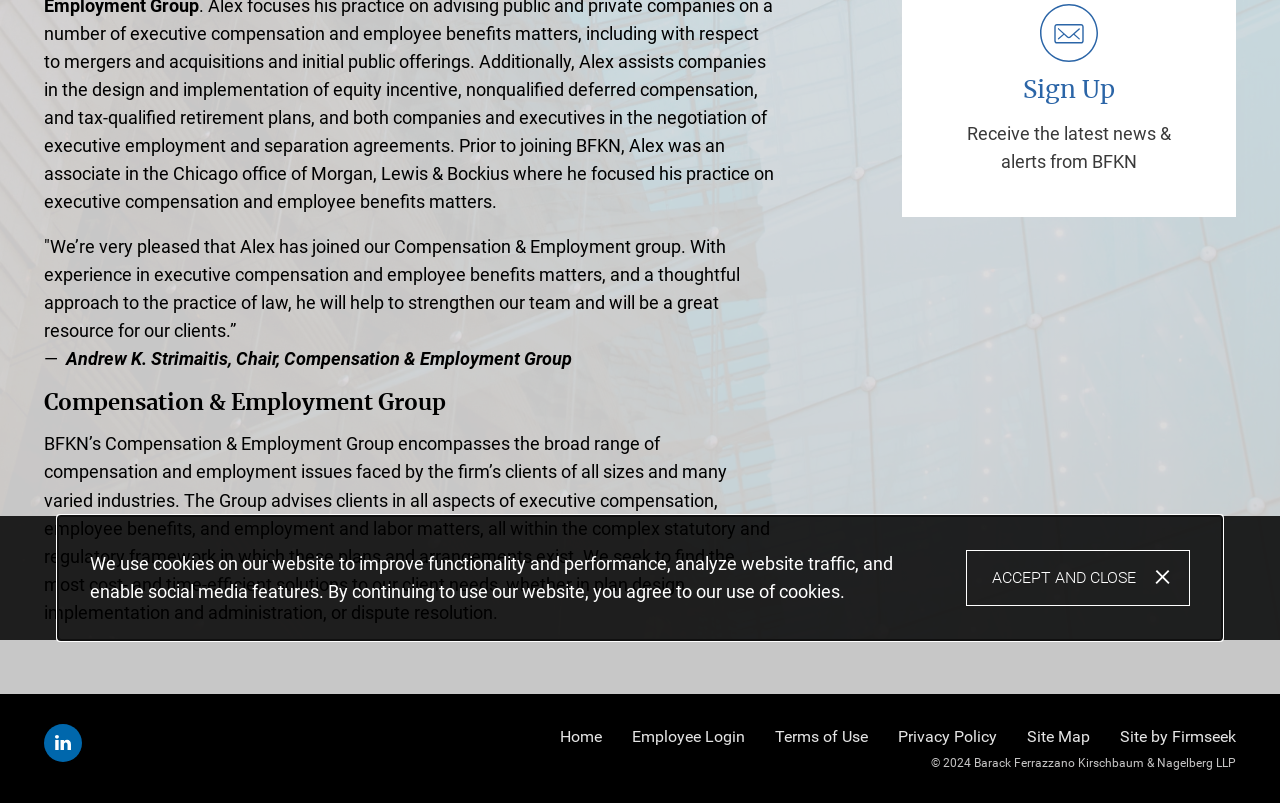Based on the element description "Home", predict the bounding box coordinates of the UI element.

[0.438, 0.905, 0.47, 0.929]